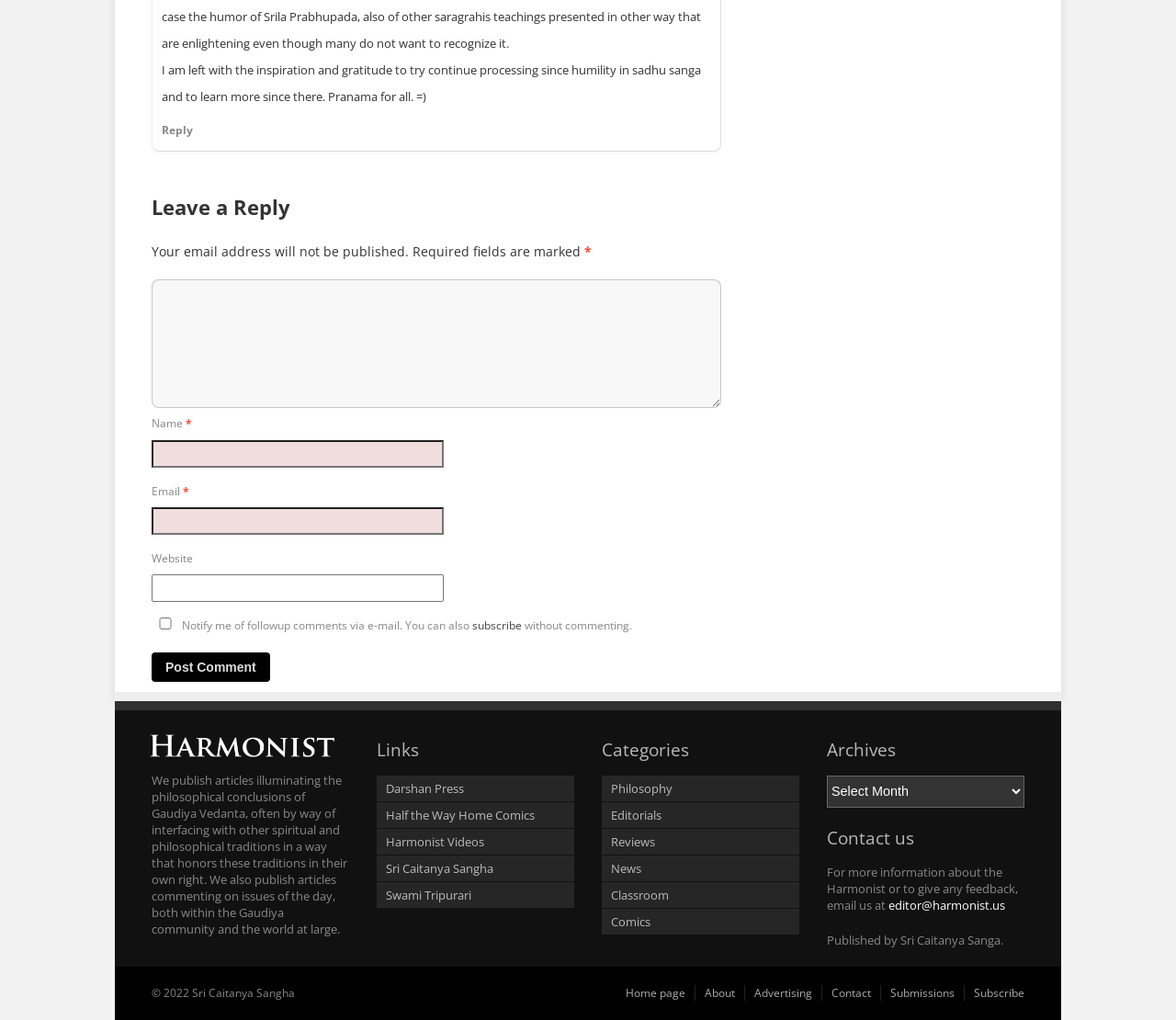Highlight the bounding box coordinates of the element you need to click to perform the following instruction: "Enter your name."

[0.129, 0.431, 0.377, 0.458]